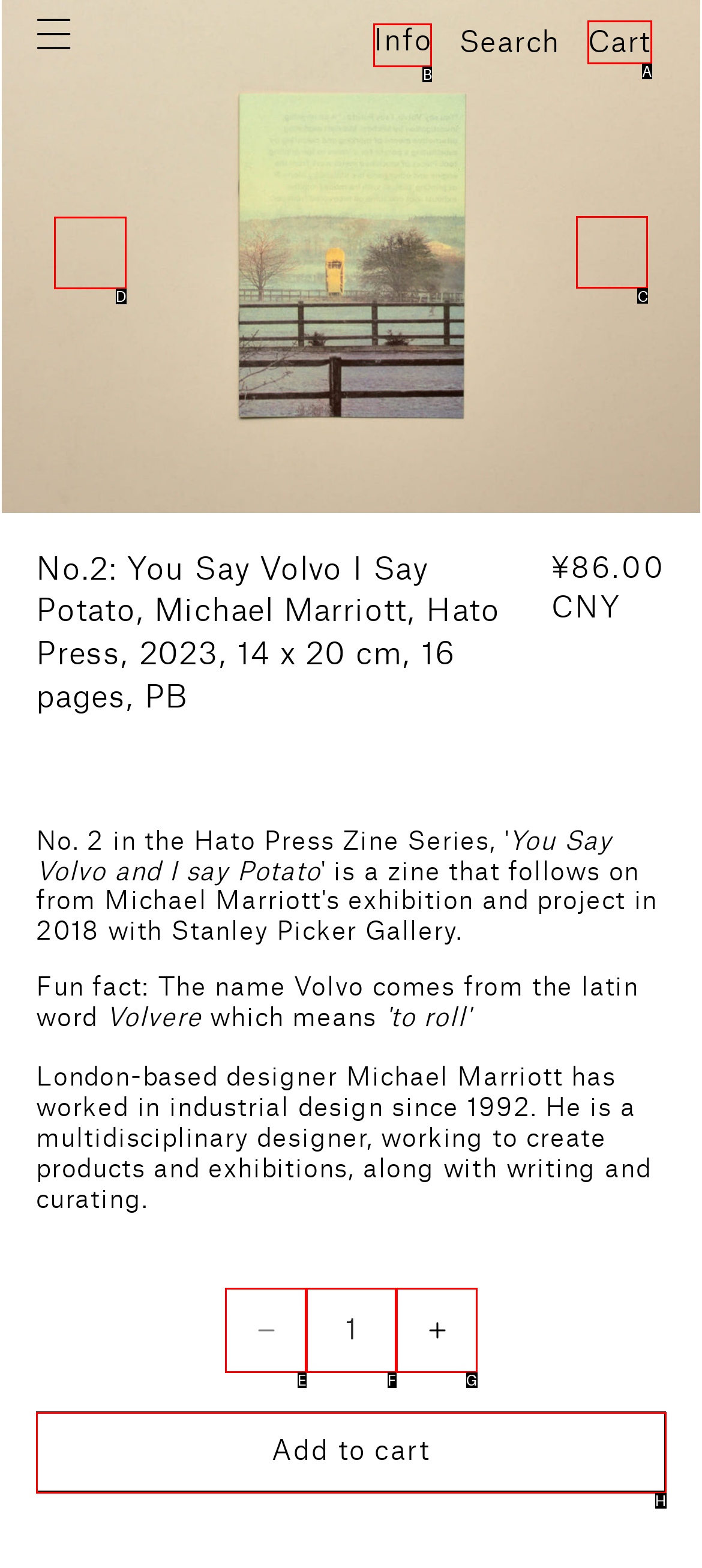Find the appropriate UI element to complete the task: View the next slide. Indicate your choice by providing the letter of the element.

C